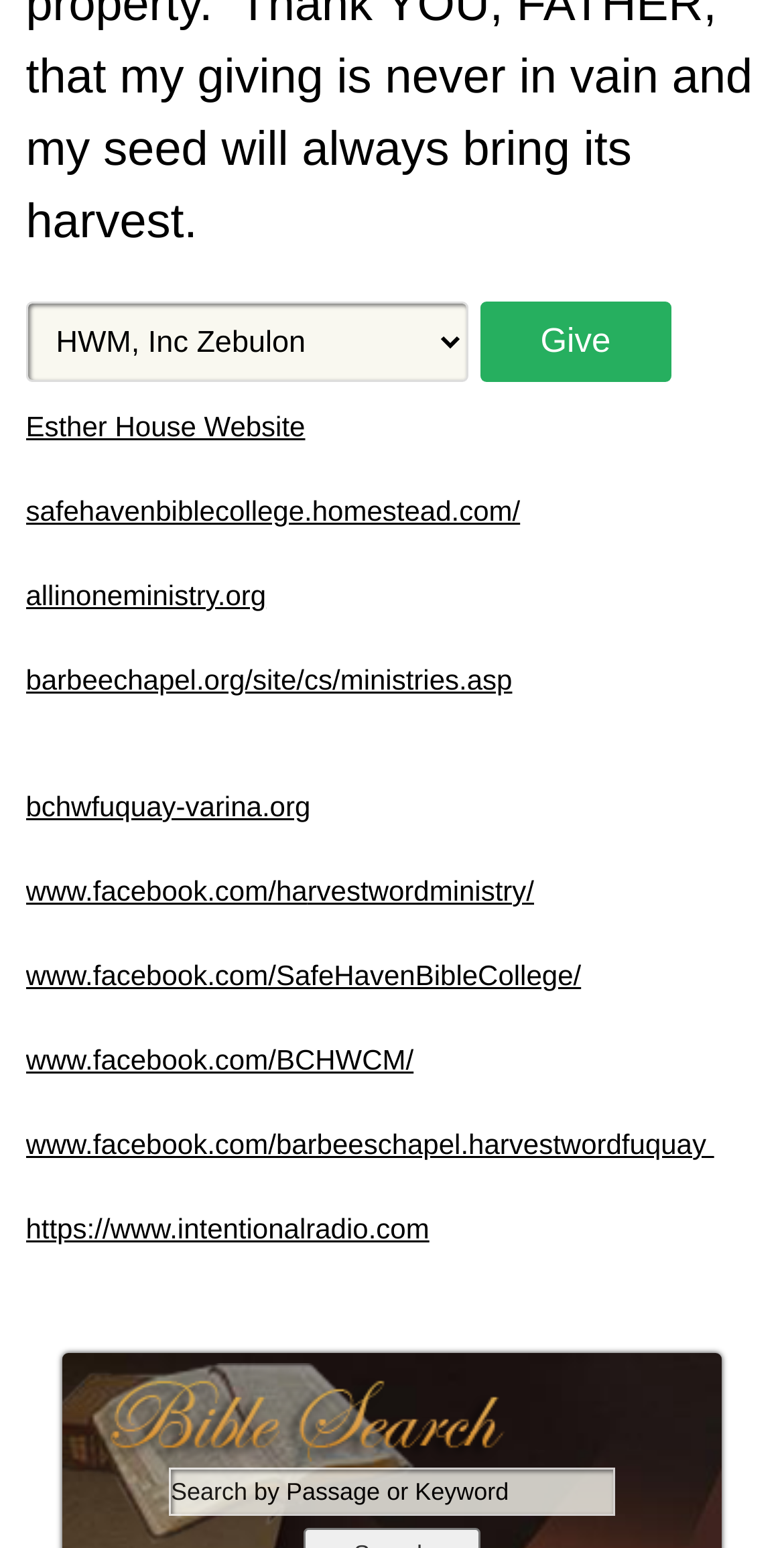Please provide the bounding box coordinates for the element that needs to be clicked to perform the instruction: "give". The coordinates must consist of four float numbers between 0 and 1, formatted as [left, top, right, bottom].

[0.612, 0.195, 0.856, 0.247]